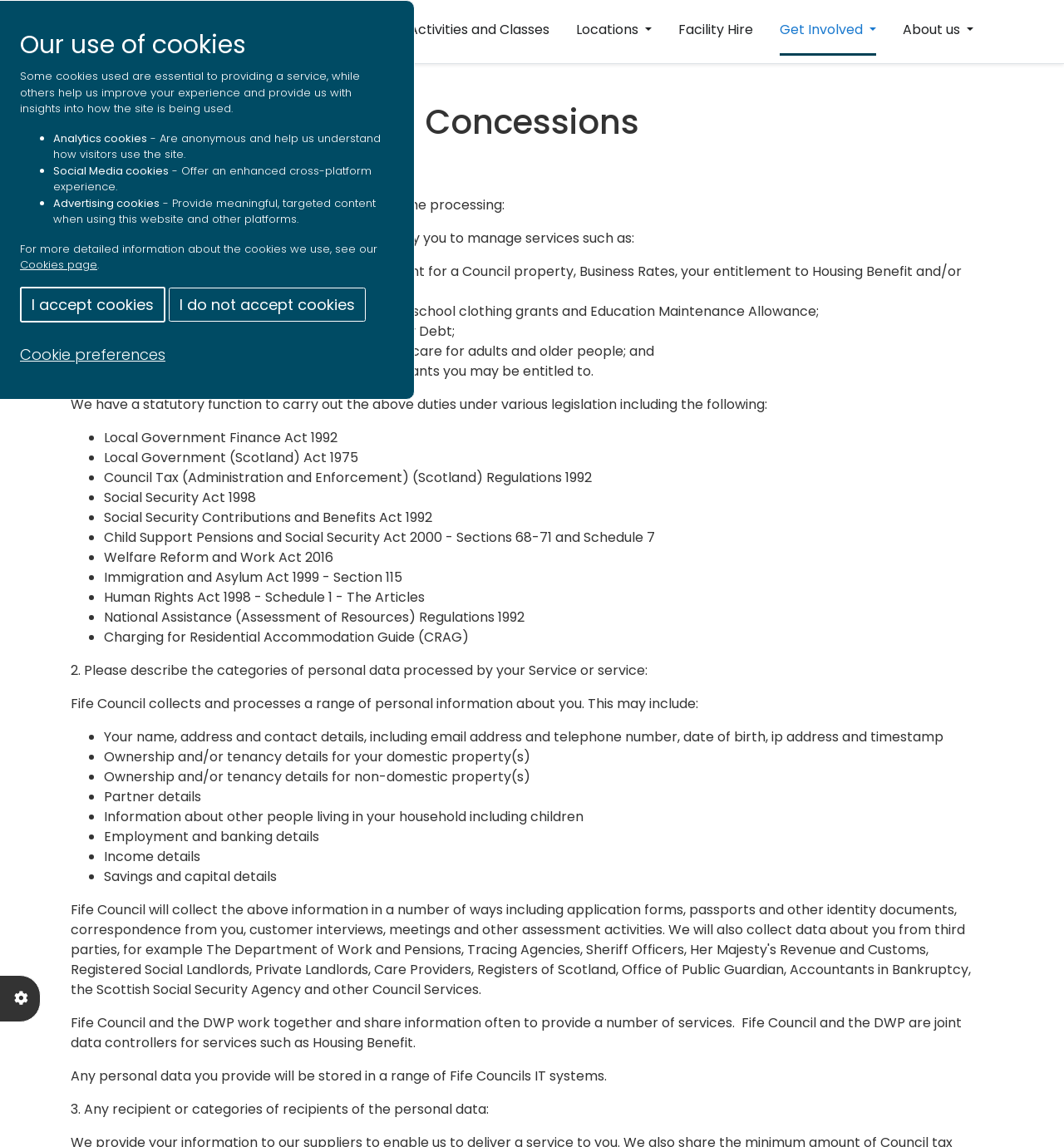What is the purpose of Fife Council's processing of personal data?
Provide a detailed and well-explained answer to the question.

Fife Council processes personal data to manage services such as Council Tax accounts, Business Rates, Housing Benefit and/or Council Tax Reduction, Education Benefits, and assessing contributions towards long-term care for adults and older people.